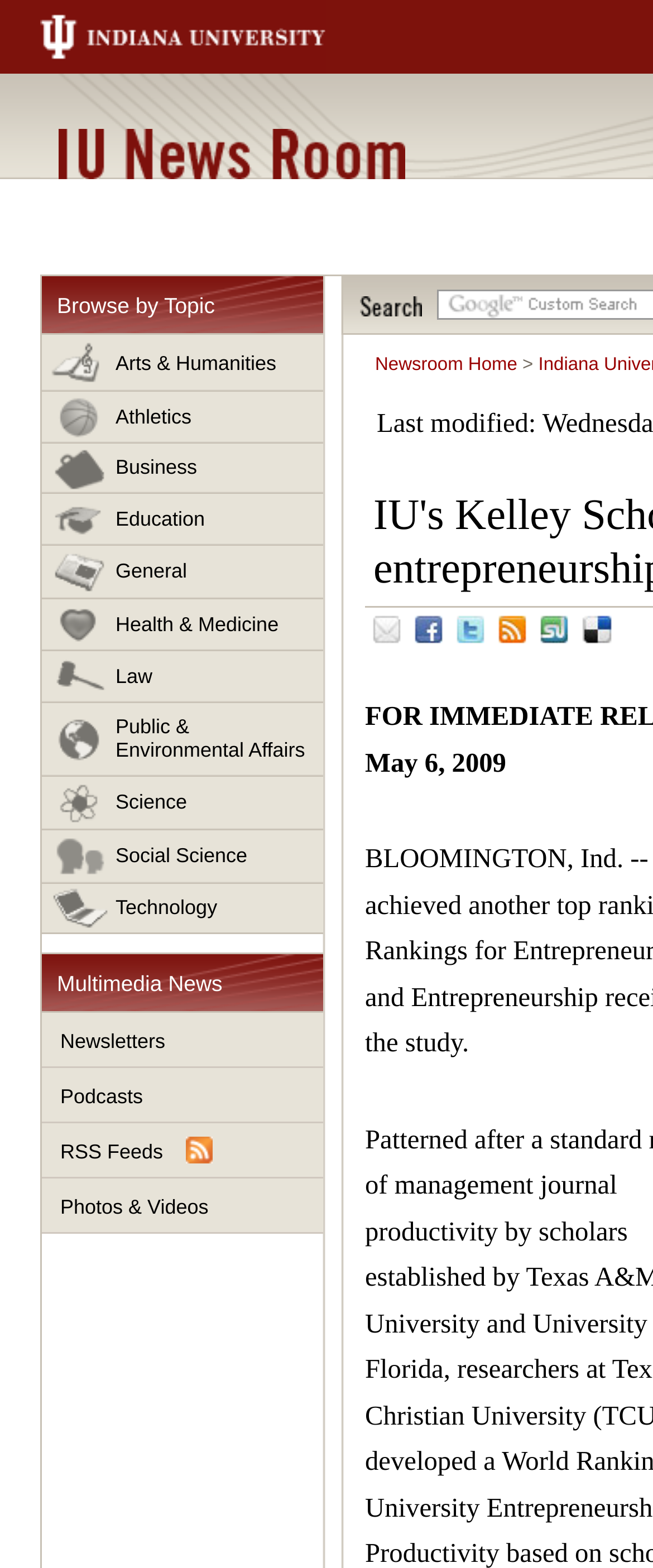Determine the bounding box coordinates for the UI element matching this description: "Facebook".

[0.623, 0.388, 0.746, 0.422]